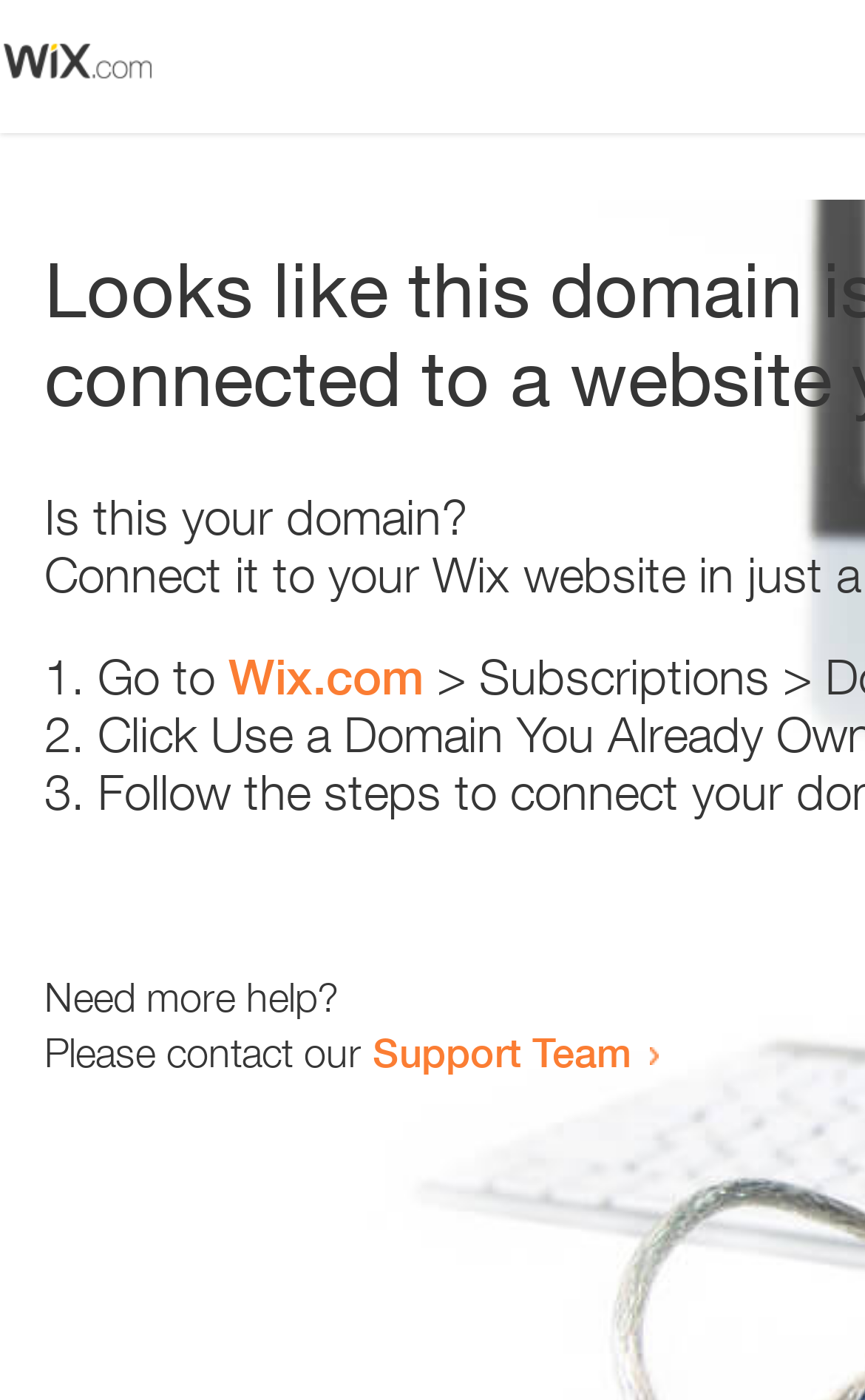How many steps are provided to resolve the issue?
Please utilize the information in the image to give a detailed response to the question.

The webpage provides a list of steps to resolve the issue, marked as '1.', '2.', and '3.' which indicates that there are three steps in total.